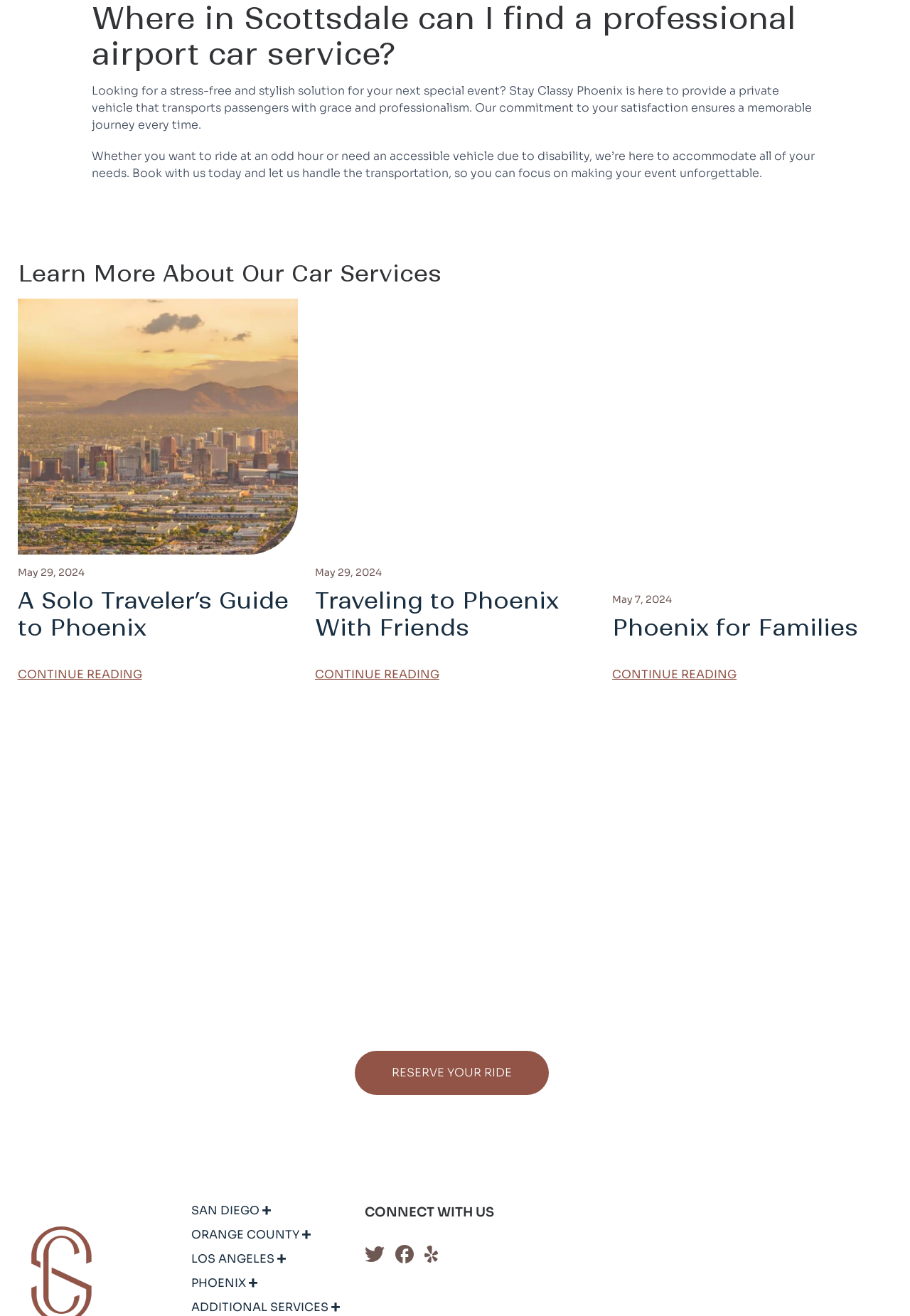Can you identify the bounding box coordinates of the clickable region needed to carry out this instruction: 'Read about traveling to Phoenix with friends'? The coordinates should be four float numbers within the range of 0 to 1, stated as [left, top, right, bottom].

[0.346, 0.445, 0.614, 0.488]